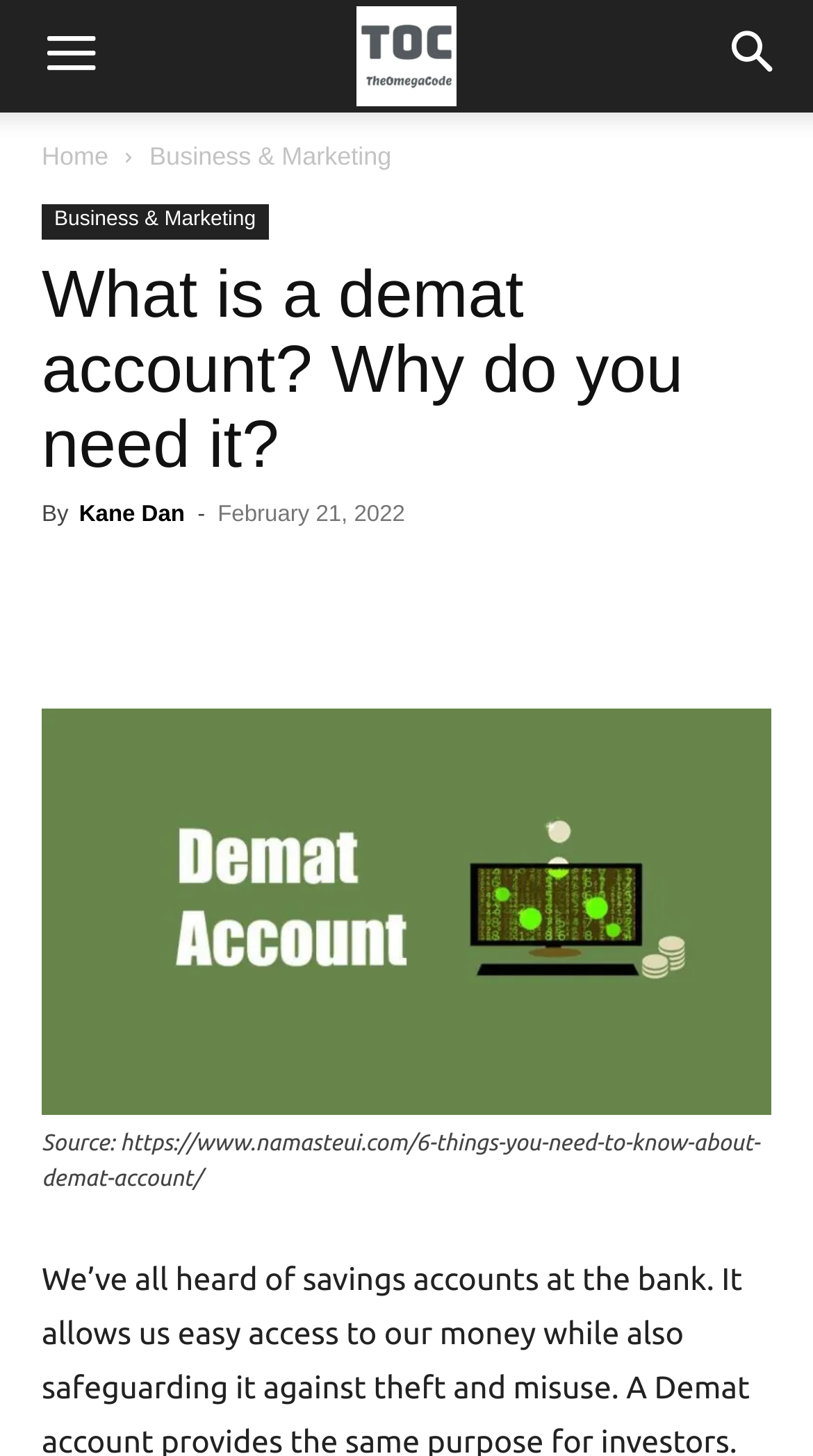What is the date of the article?
Please provide a detailed and thorough answer to the question.

I found the date of the article by looking at the text next to the time label, which is 'February 21, 2022'. This is a common pattern in articles where the date is mentioned.